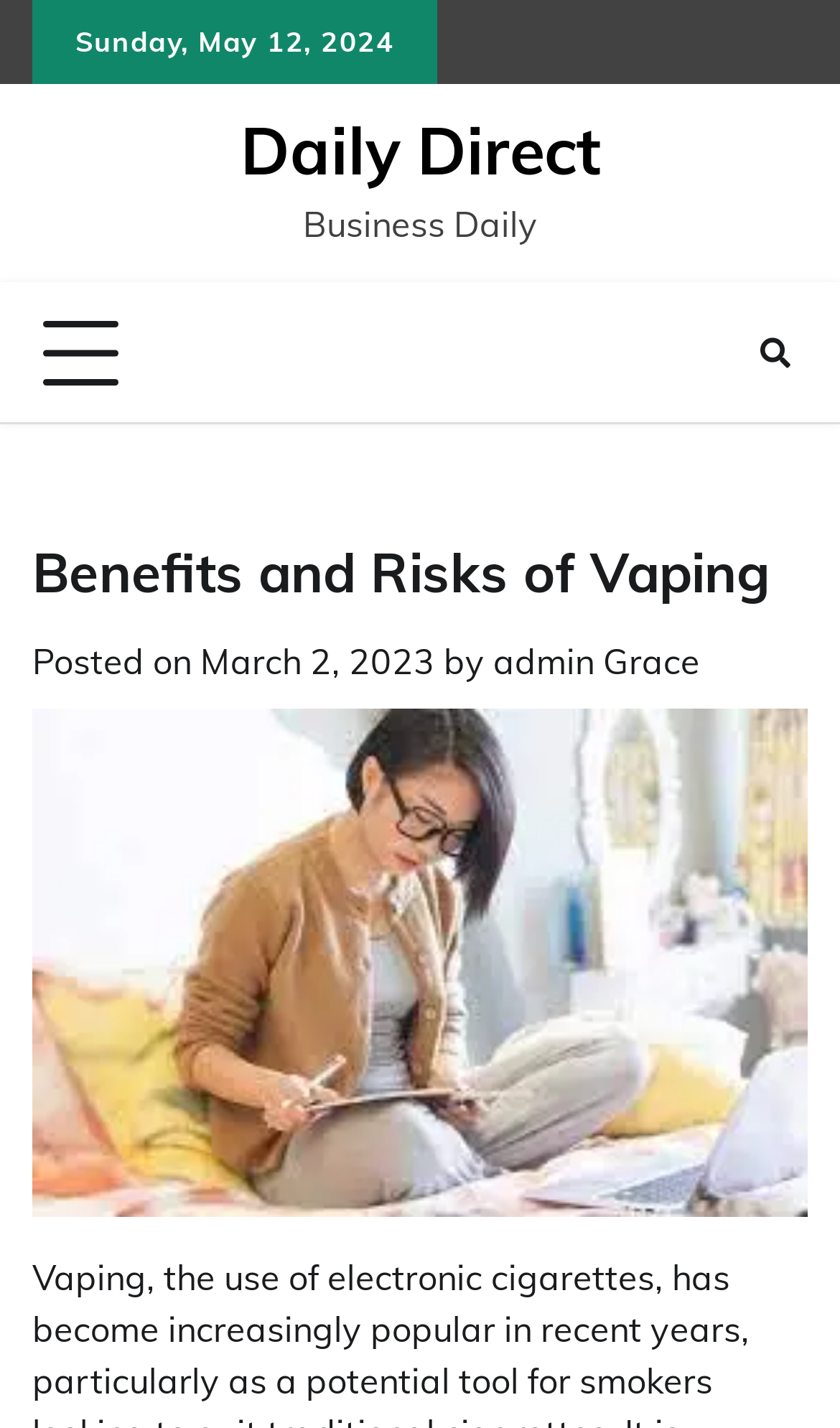What is the date of the latest article?
Analyze the image and deliver a detailed answer to the question.

I found the date of the latest article by looking at the 'Posted on' section, which is located below the main heading 'Benefits and Risks of Vaping'. The date is mentioned as 'March 2, 2023'.